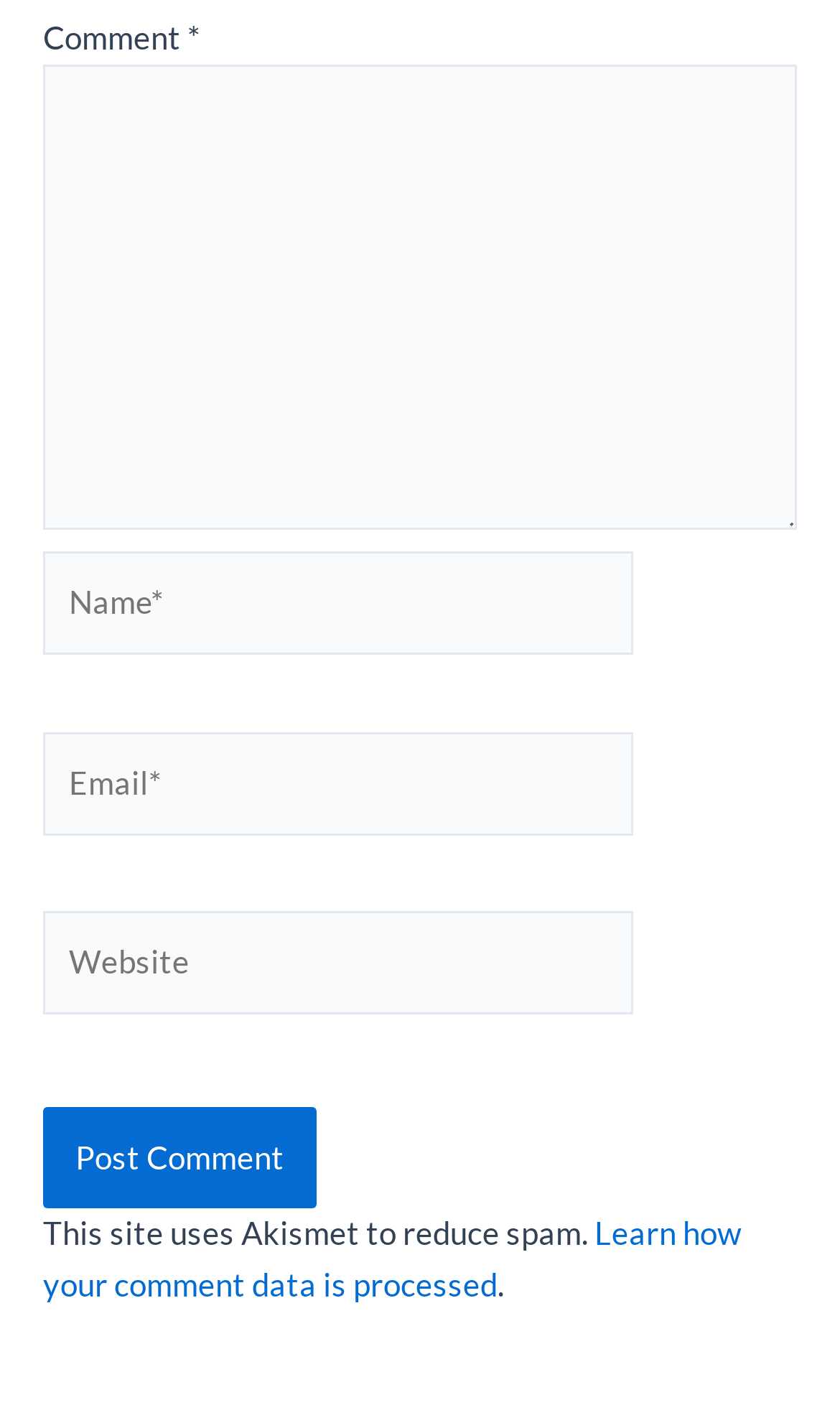Using the information in the image, could you please answer the following question in detail:
What is the function of the button at the bottom of the webpage?

The button at the bottom of the webpage is labeled 'Post Comment', indicating that it is meant to be clicked to submit the comment entered by the user.